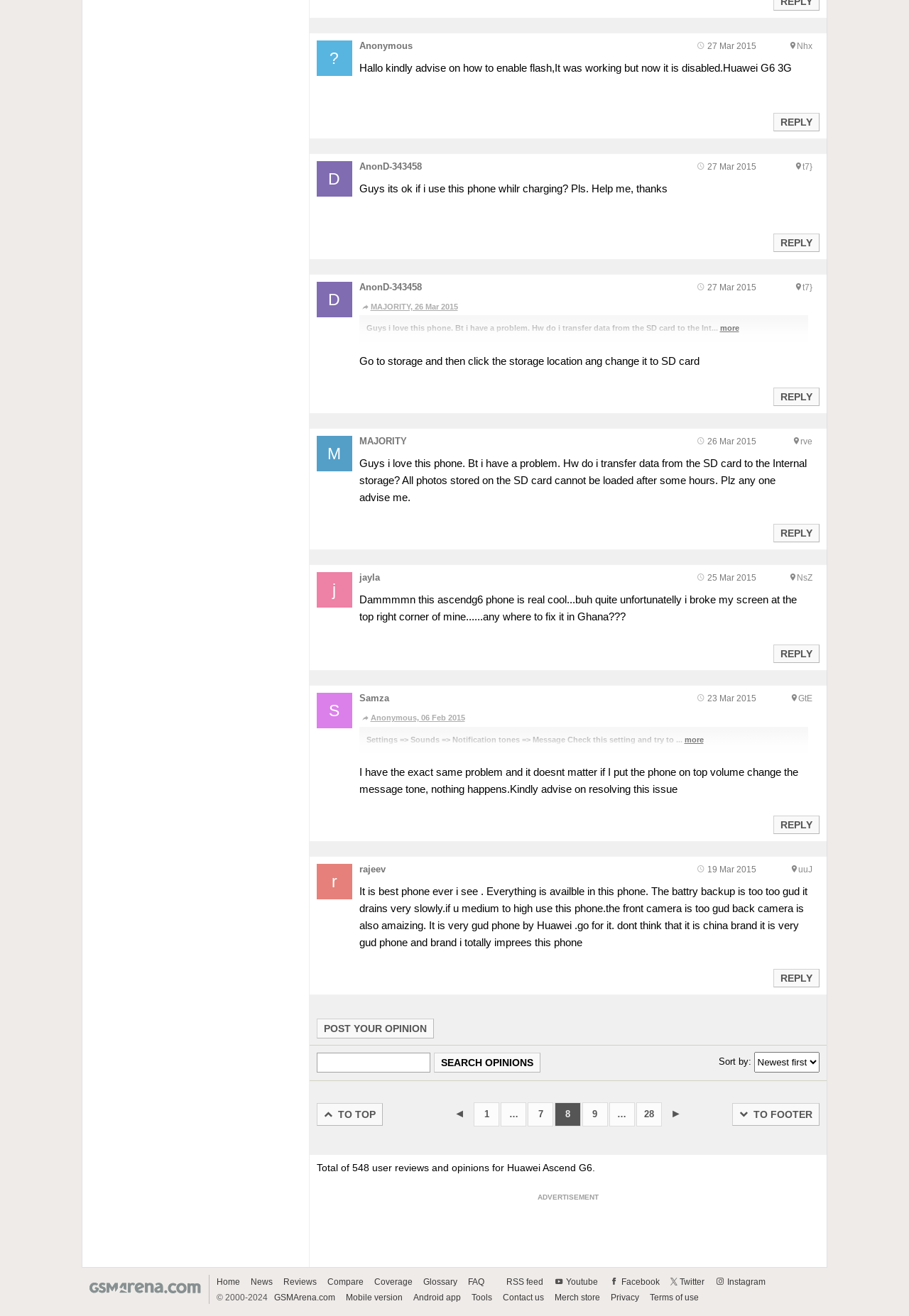Identify the bounding box of the HTML element described here: "◄". Provide the coordinates as four float numbers between 0 and 1: [left, top, right, bottom].

[0.492, 0.838, 0.52, 0.855]